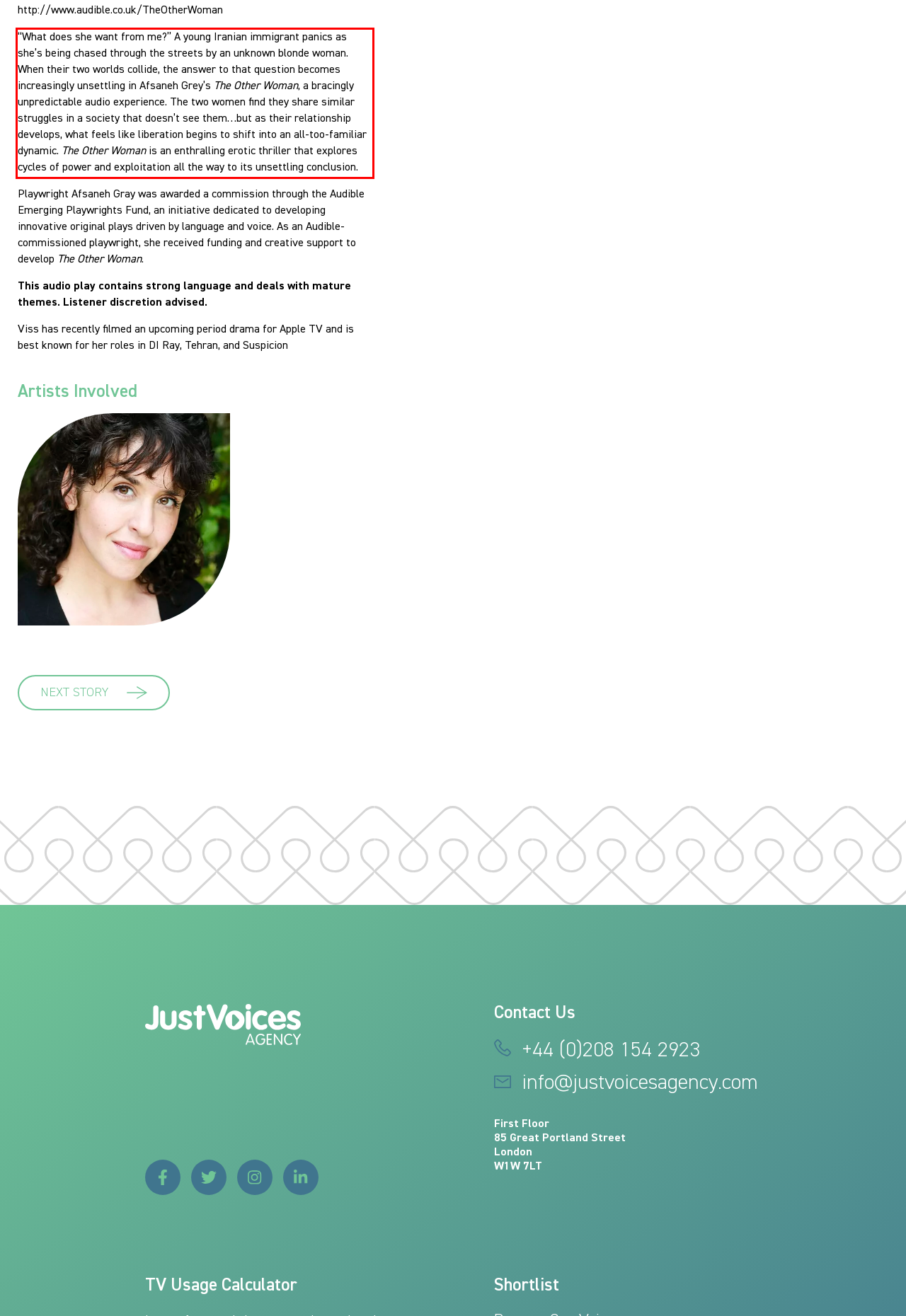Within the screenshot of the webpage, there is a red rectangle. Please recognize and generate the text content inside this red bounding box.

“What does she want from me?” A young Iranian immigrant panics as she’s being chased through the streets by an unknown blonde woman. When their two worlds collide, the answer to that question becomes increasingly unsettling in Afsaneh Grey’s The Other Woman, a bracingly unpredictable audio experience. The two women find they share similar struggles in a society that doesn’t see them…but as their relationship develops, what feels like liberation begins to shift into an all-too-familiar dynamic. The Other Woman is an enthralling erotic thriller that explores cycles of power and exploitation all the way to its unsettling conclusion.